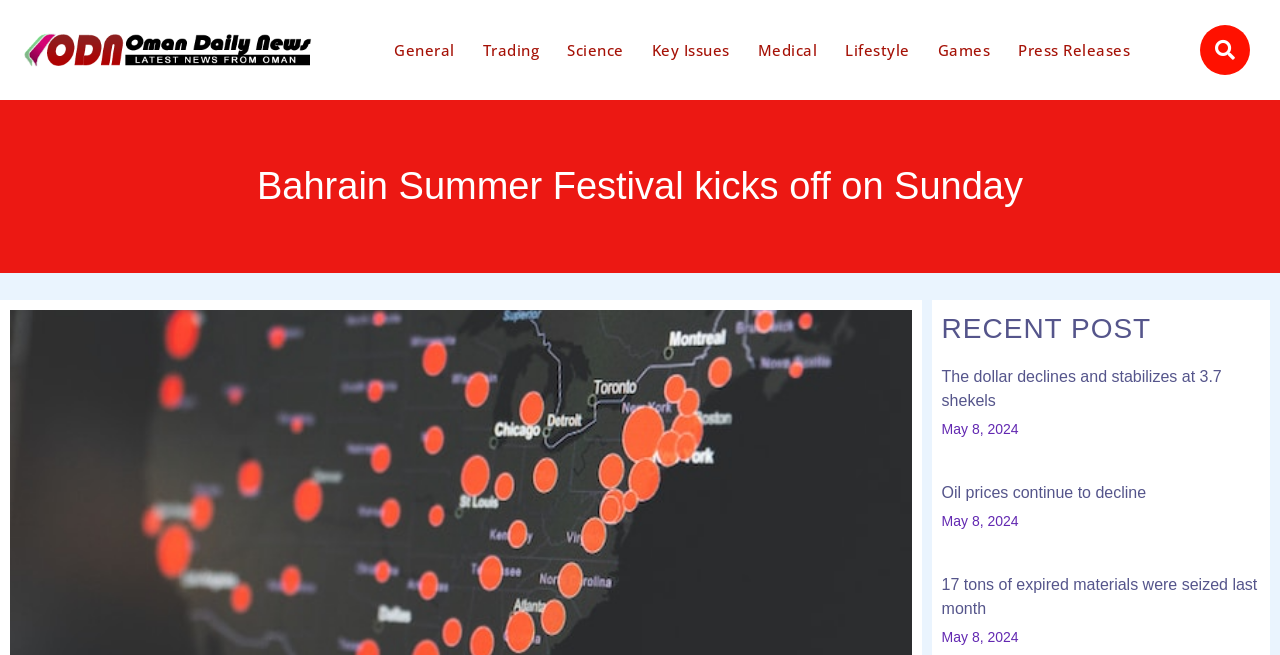Pinpoint the bounding box coordinates of the element you need to click to execute the following instruction: "Go to General page". The bounding box should be represented by four float numbers between 0 and 1, in the format [left, top, right, bottom].

[0.297, 0.031, 0.366, 0.122]